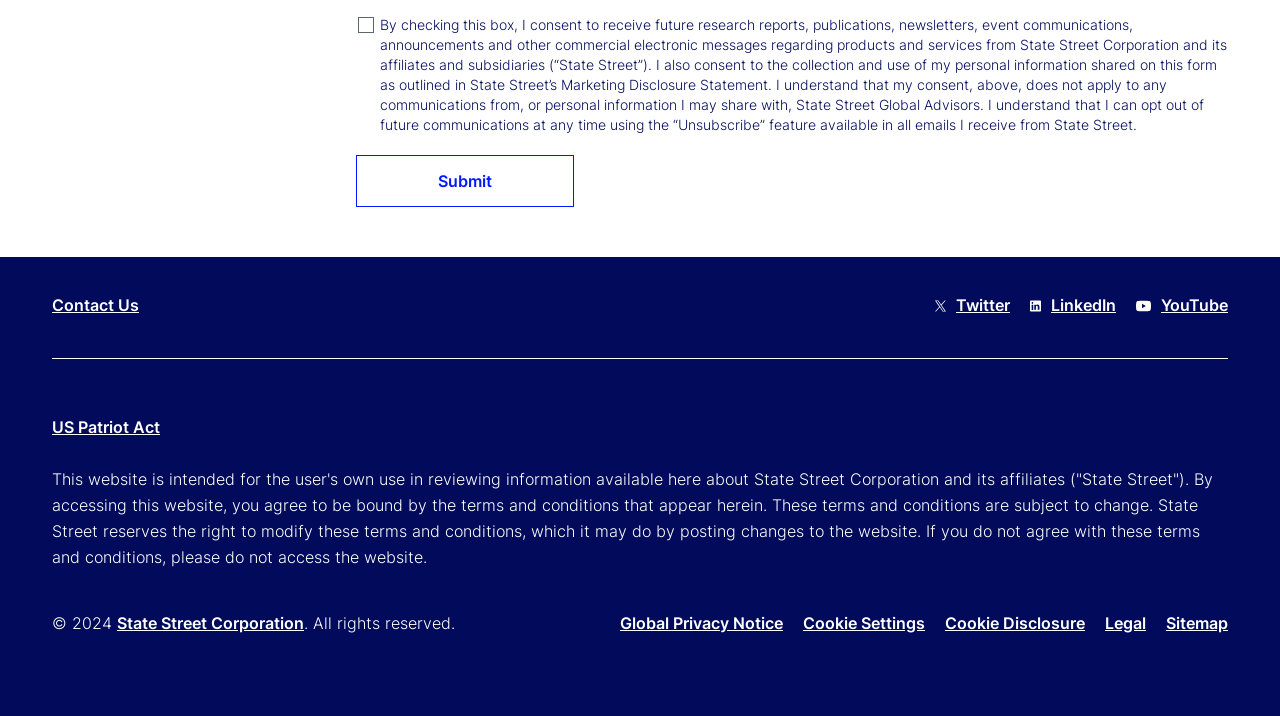Find the bounding box coordinates for the HTML element described as: "State Street Corporation". The coordinates should consist of four float values between 0 and 1, i.e., [left, top, right, bottom].

[0.091, 0.856, 0.238, 0.884]